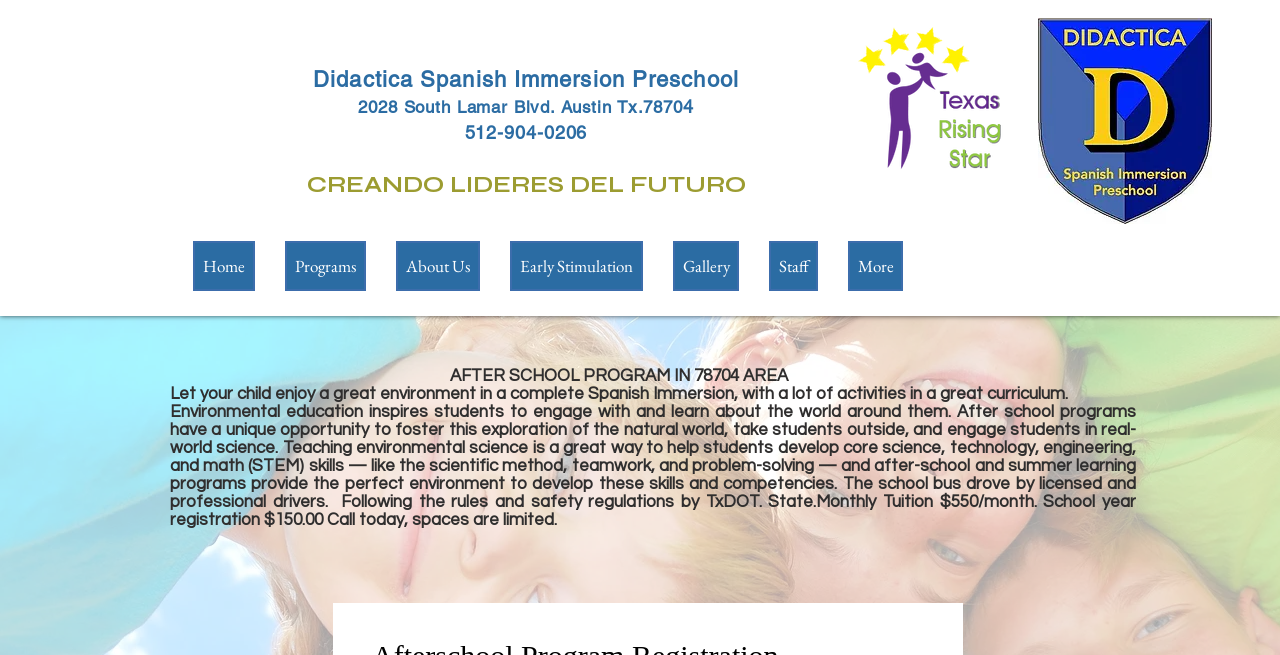Could you please study the image and provide a detailed answer to the question:
What is the monthly tuition for the after-school program?

I found the monthly tuition by reading the paragraph that describes the after-school program, which mentions 'Monthly Tuition $550/month'.